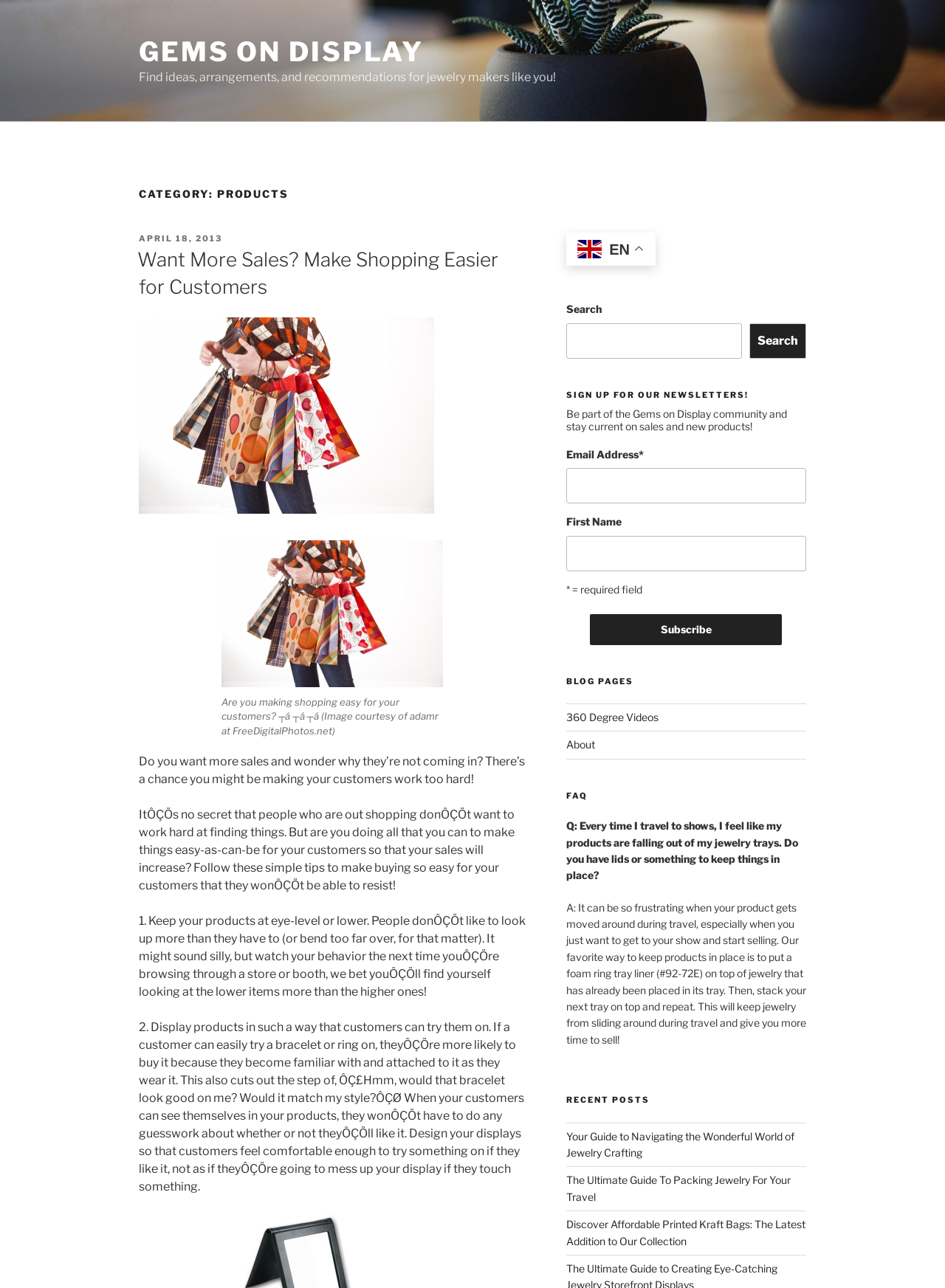Generate a comprehensive description of the webpage content.

This webpage is about Gems on Display, a platform for jewelry makers. At the top, there is a link to the homepage, "GEMS ON DISPLAY", and a brief description of the website, "Find ideas, arrangements, and recommendations for jewelry makers like you!". Below this, there is a heading "CATEGORY: PRODUCTS" with a subheading "Want More Sales? Make Shopping Easier for Customers" and a link to the same article.

On the left side of the page, there is an image with a caption "Are you making shopping easy for your customers?  (Image courtesy of adamr at FreeDigitalPhotos.net)". Below the image, there are three paragraphs of text discussing ways to increase sales by making shopping easier for customers.

Further down, there are several sections. On the left, there is a section with a heading "SIGN UP FOR OUR NEWSLETTERS!" where users can enter their email address and first name to subscribe to the newsletter. On the right, there is a section with a heading "BLOG PAGES" with links to different blog pages, including "360 Degree Videos" and "About". Below this, there is a section with a heading "FAQ" with a question and answer about keeping products in place during travel.

At the bottom of the page, there is a section with a heading "RECENT POSTS" with links to three recent articles, including "Your Guide to Navigating the Wonderful World of Jewelry Crafting" and "The Ultimate Guide To Packing Jewelry For Your Travel". On the top right corner, there is a small image of a flag with the text "EN" and a search bar with a button to search the website.